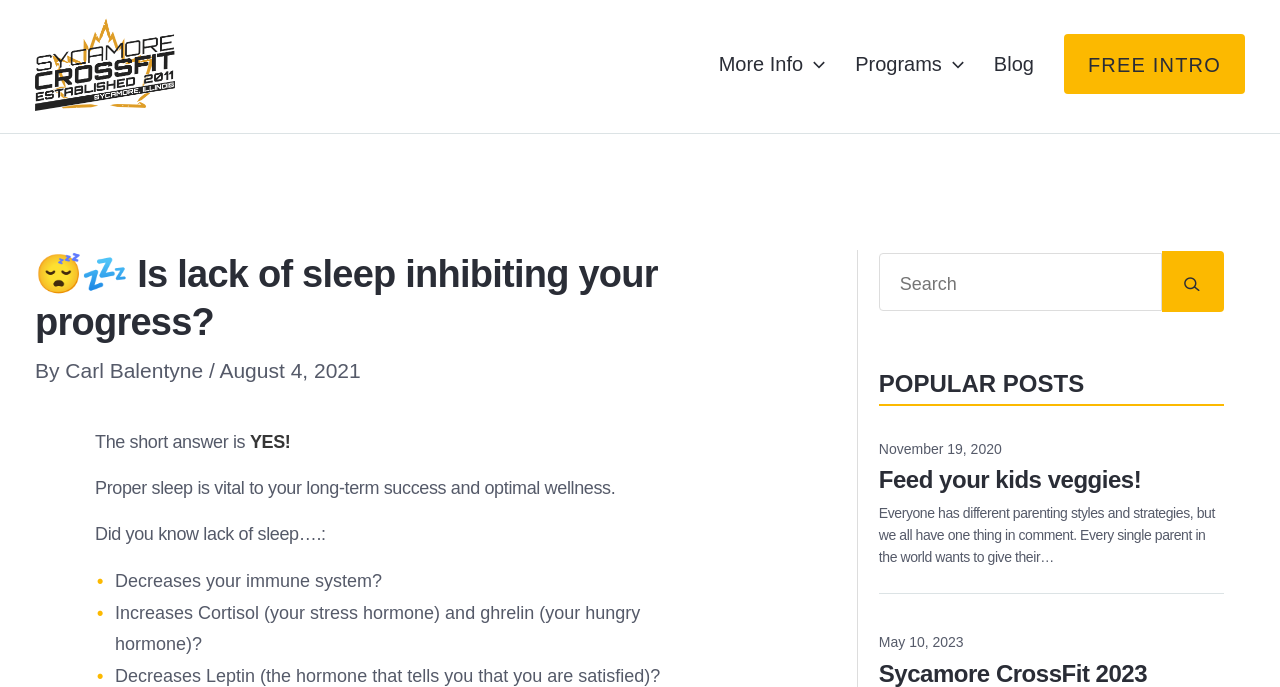Give an extensive and precise description of the webpage.

This webpage is about Sycamore CrossFit, with a focus on the importance of sleep for overall wellness and success. At the top left, there is a link to the main page. The main navigation menu is located at the top center, with links to "More Info", "Programs", "Blog", and "FREE INTRO". Each of these links has a corresponding menu toggle icon.

Below the navigation menu, there is a header section with a title "😴💤 Is lack of sleep inhibiting your progress?" in a large font, followed by the author's name "Carl Balentyne" and the date "August 4, 2021". The main content of the page starts with a brief answer "The short answer is YES!" and then explains the importance of proper sleep for long-term success and optimal wellness.

The page lists several effects of lack of sleep, including decreased immune system, increased cortisol and ghrelin, and decreased leptin. These points are presented in a series of short paragraphs.

On the right side of the page, there is a search box with a magnifying glass icon. Below the search box, there is a section titled "POPULAR POSTS" with a link to a blog post titled "Feed your kids veggies!" and a brief summary of the post.

Overall, the webpage has a clean and organized structure, with a clear focus on the importance of sleep and wellness.